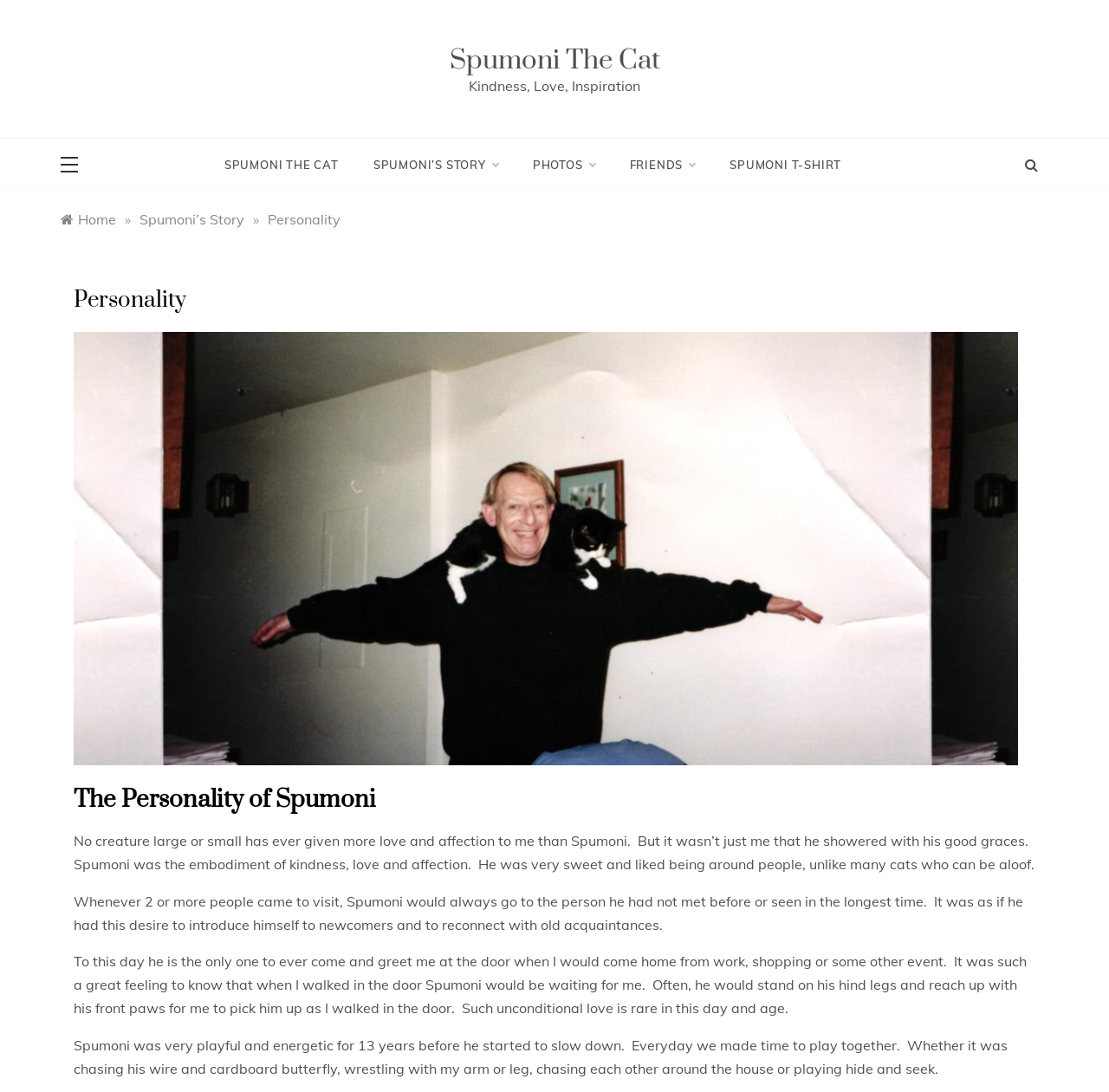Can you provide the bounding box coordinates for the element that should be clicked to implement the instruction: "Click on the 'SPUMONI’S STORY' link"?

[0.321, 0.127, 0.465, 0.175]